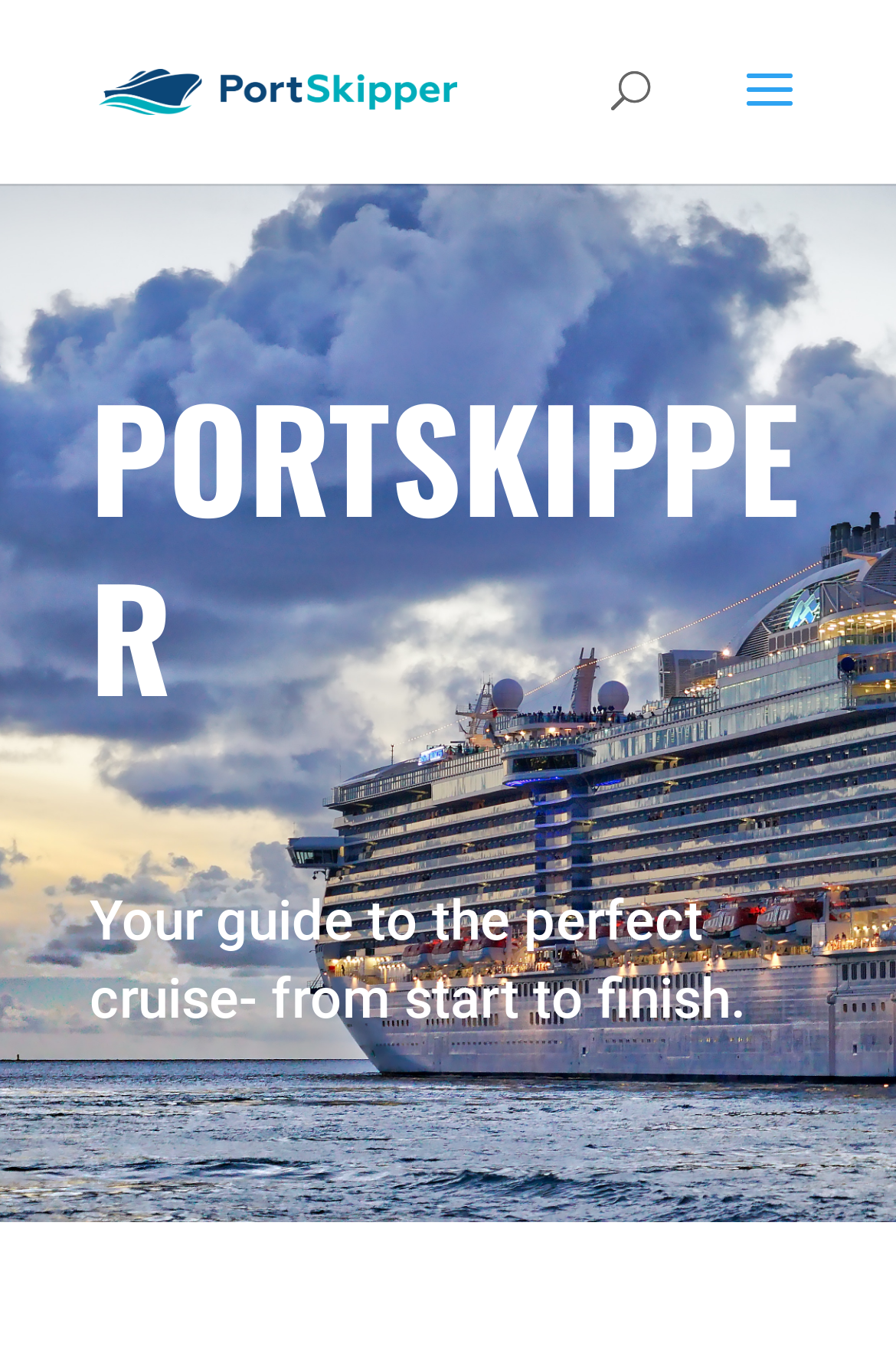Predict the bounding box coordinates of the UI element that matches this description: "alt="Portskipper"". The coordinates should be in the format [left, top, right, bottom] with each value between 0 and 1.

[0.11, 0.049, 0.51, 0.081]